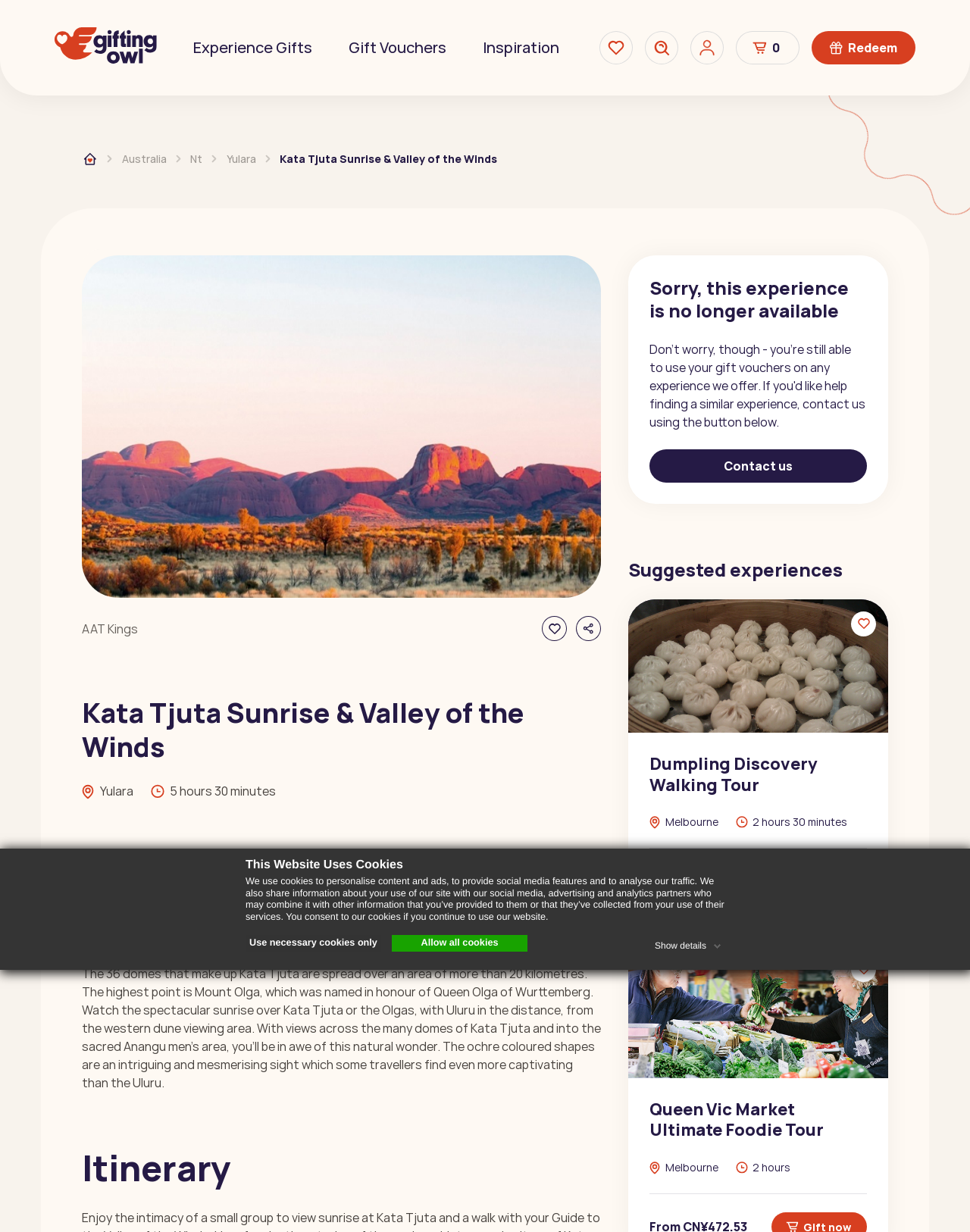Determine the bounding box coordinates of the region to click in order to accomplish the following instruction: "Click the 'Experience Gifts' link". Provide the coordinates as four float numbers between 0 and 1, specifically [left, top, right, bottom].

[0.199, 0.03, 0.322, 0.048]